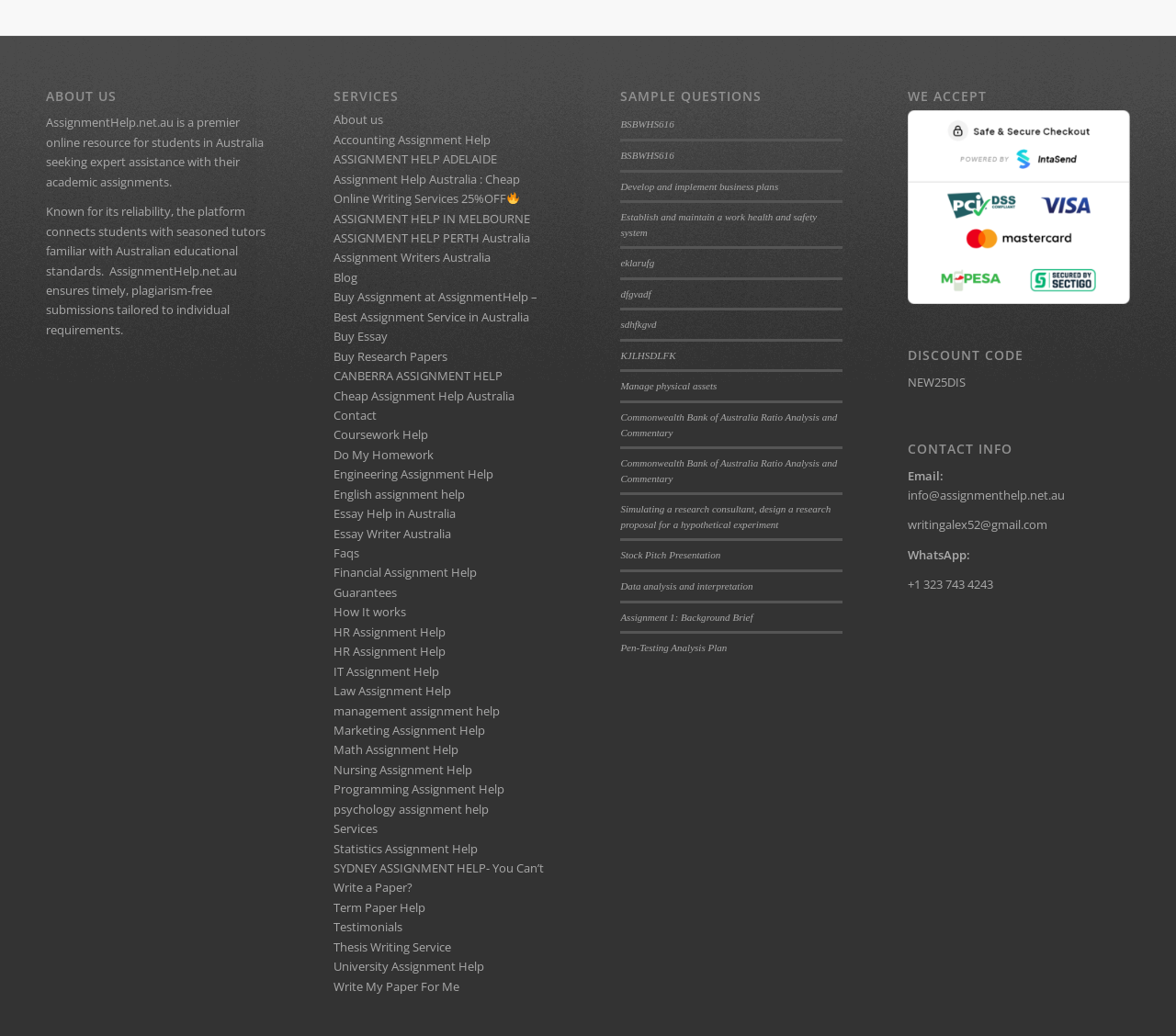Extract the bounding box for the UI element that matches this description: "Cheap Assignment Help Australia".

[0.283, 0.374, 0.437, 0.39]